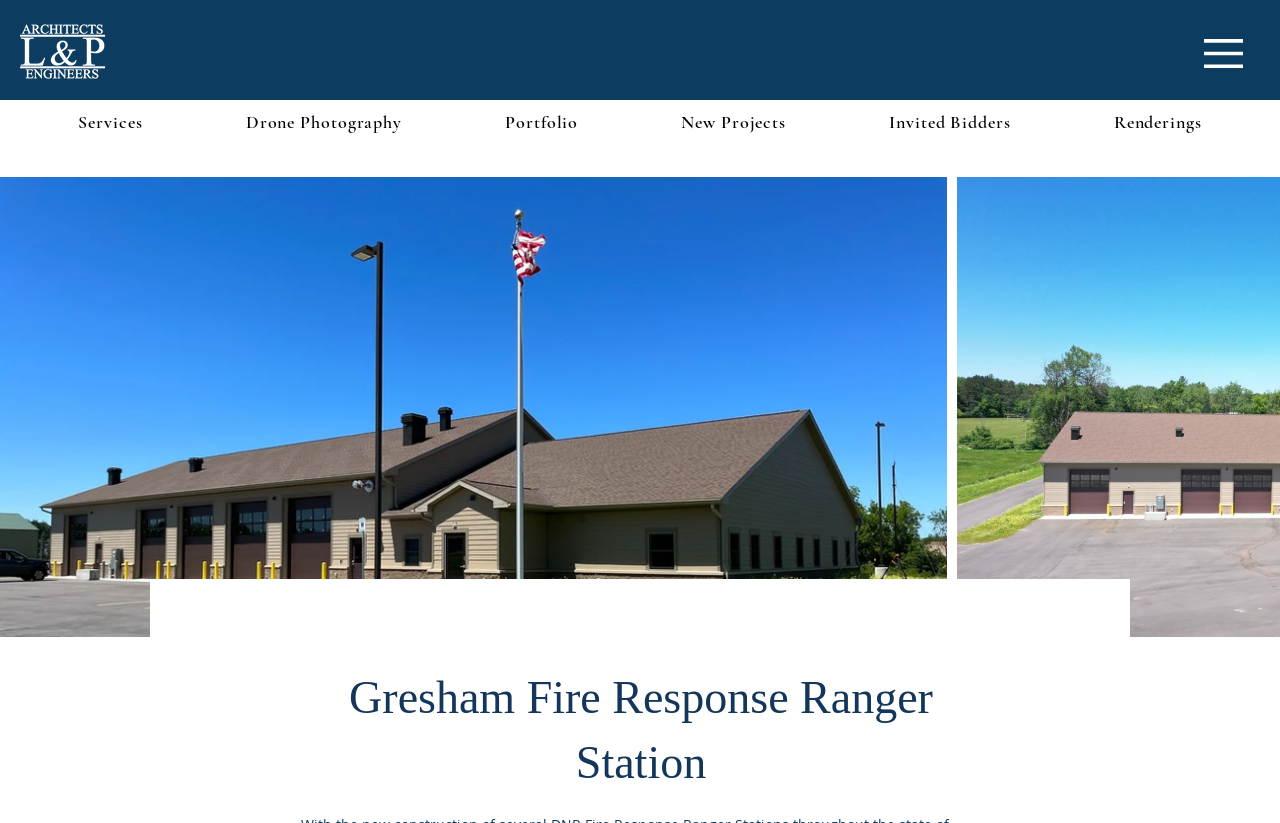Is the 'Portfolio' link a dropdown menu?
Please ensure your answer to the question is detailed and covers all necessary aspects.

I found the link element 'Portfolio' with the attribute 'hasPopup: menu' and 'expanded: False', which indicates that it is a dropdown menu, so the answer is 'Yes'.